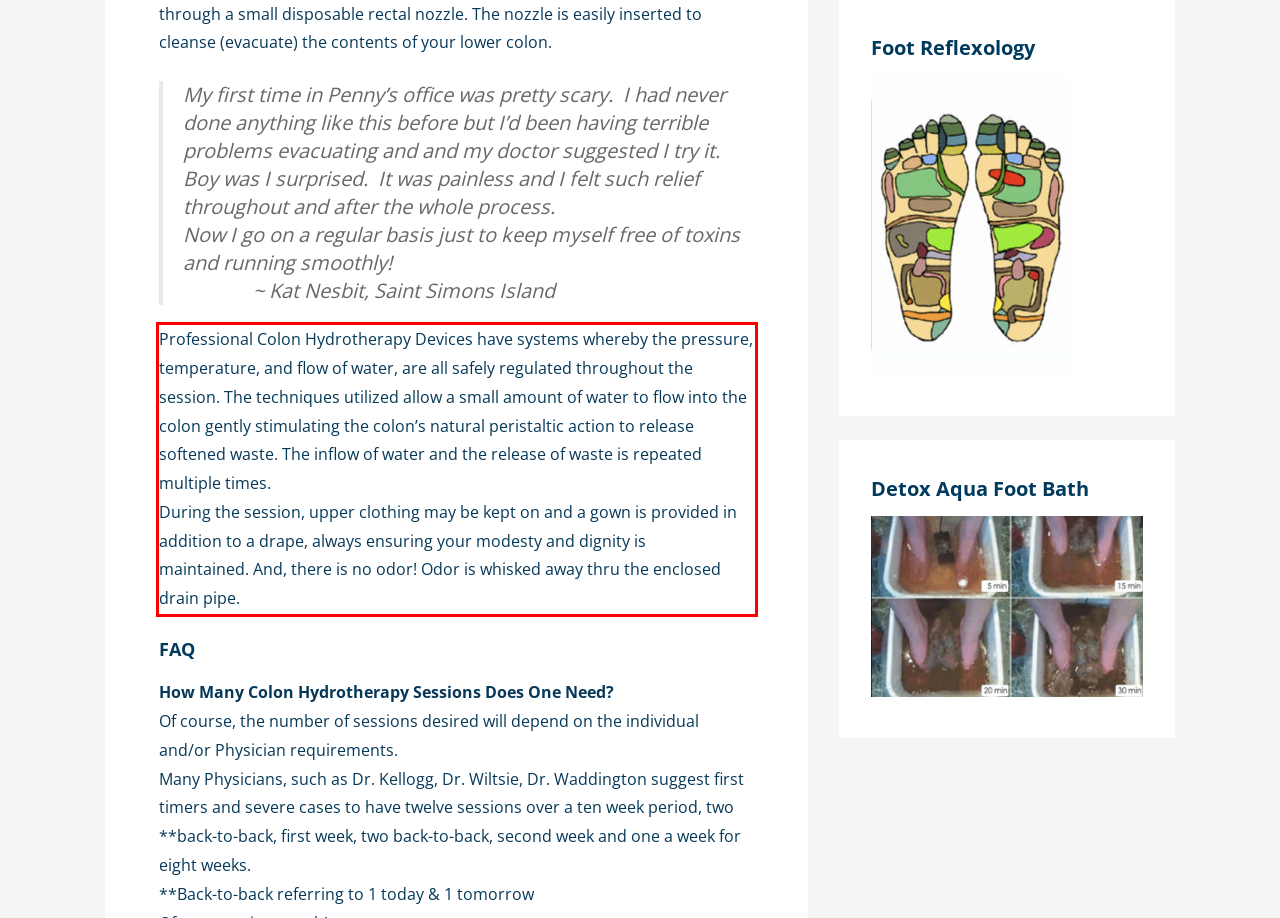Your task is to recognize and extract the text content from the UI element enclosed in the red bounding box on the webpage screenshot.

Professional Colon Hydrotherapy Devices have systems whereby the pressure, temperature, and flow of water, are all safely regulated throughout the session. The techniques utilized allow a small amount of water to flow into the colon gently stimulating the colon’s natural peristaltic action to release softened waste. The inflow of water and the release of waste is repeated multiple times. During the session, upper clothing may be kept on and a gown is provided in addition to a drape, always ensuring your modesty and dignity is maintained. And, there is no odor! Odor is whisked away thru the enclosed drain pipe.